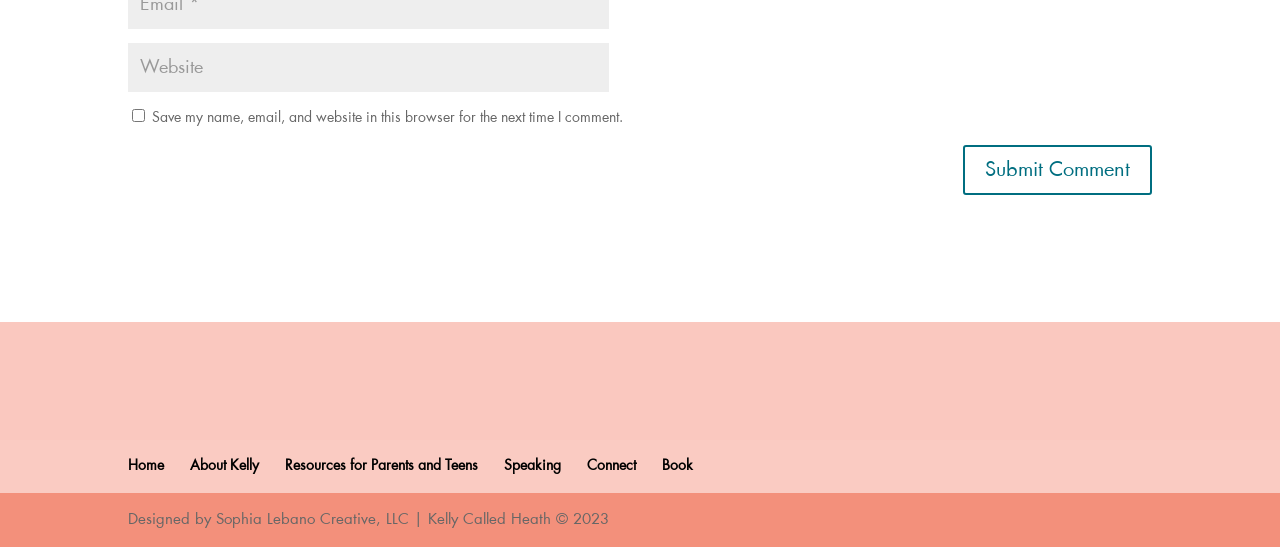Find and indicate the bounding box coordinates of the region you should select to follow the given instruction: "Go to the home page".

[0.1, 0.836, 0.128, 0.866]